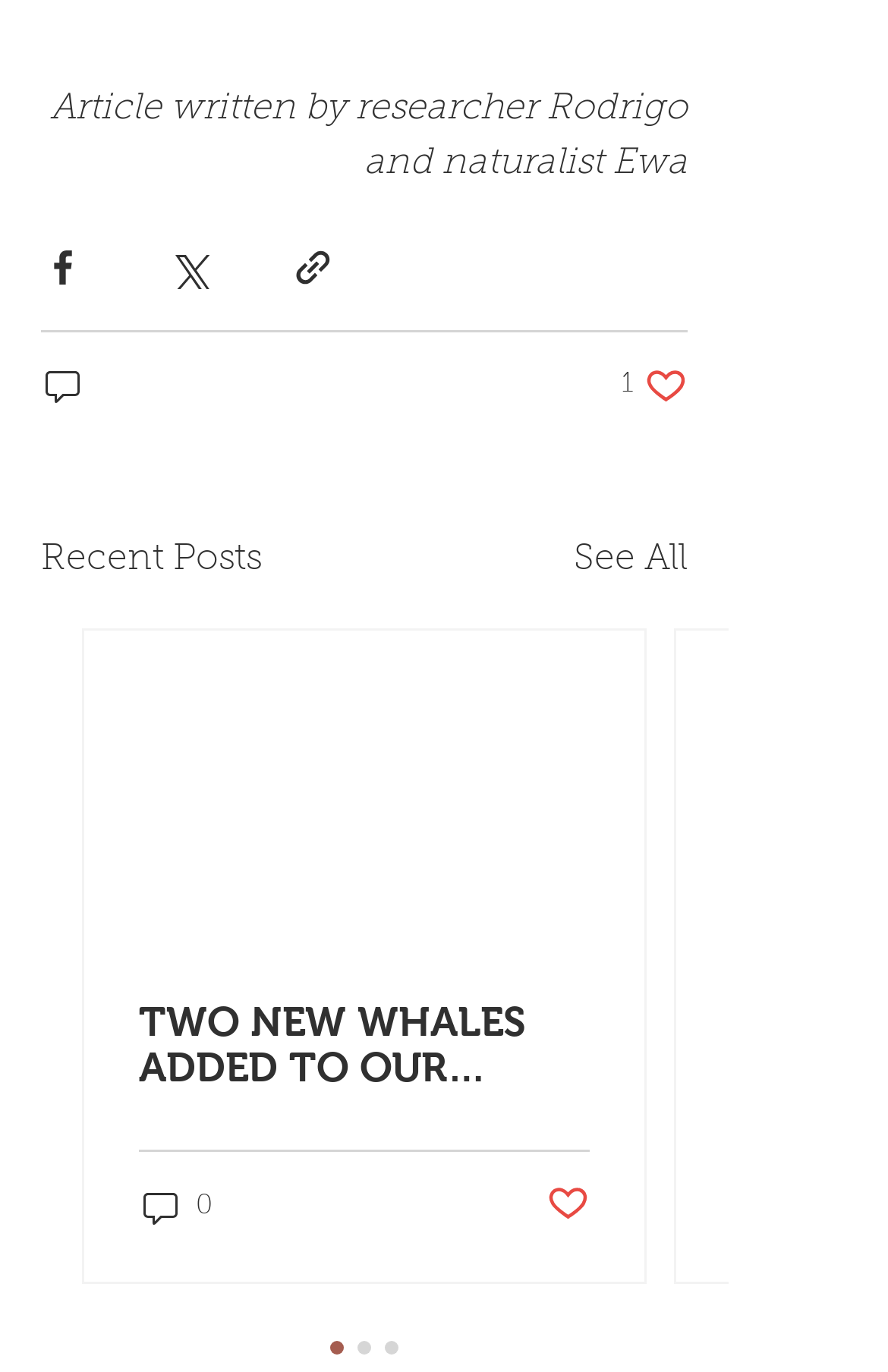Use a single word or phrase to answer the question:
What is the section below the article?

Recent Posts